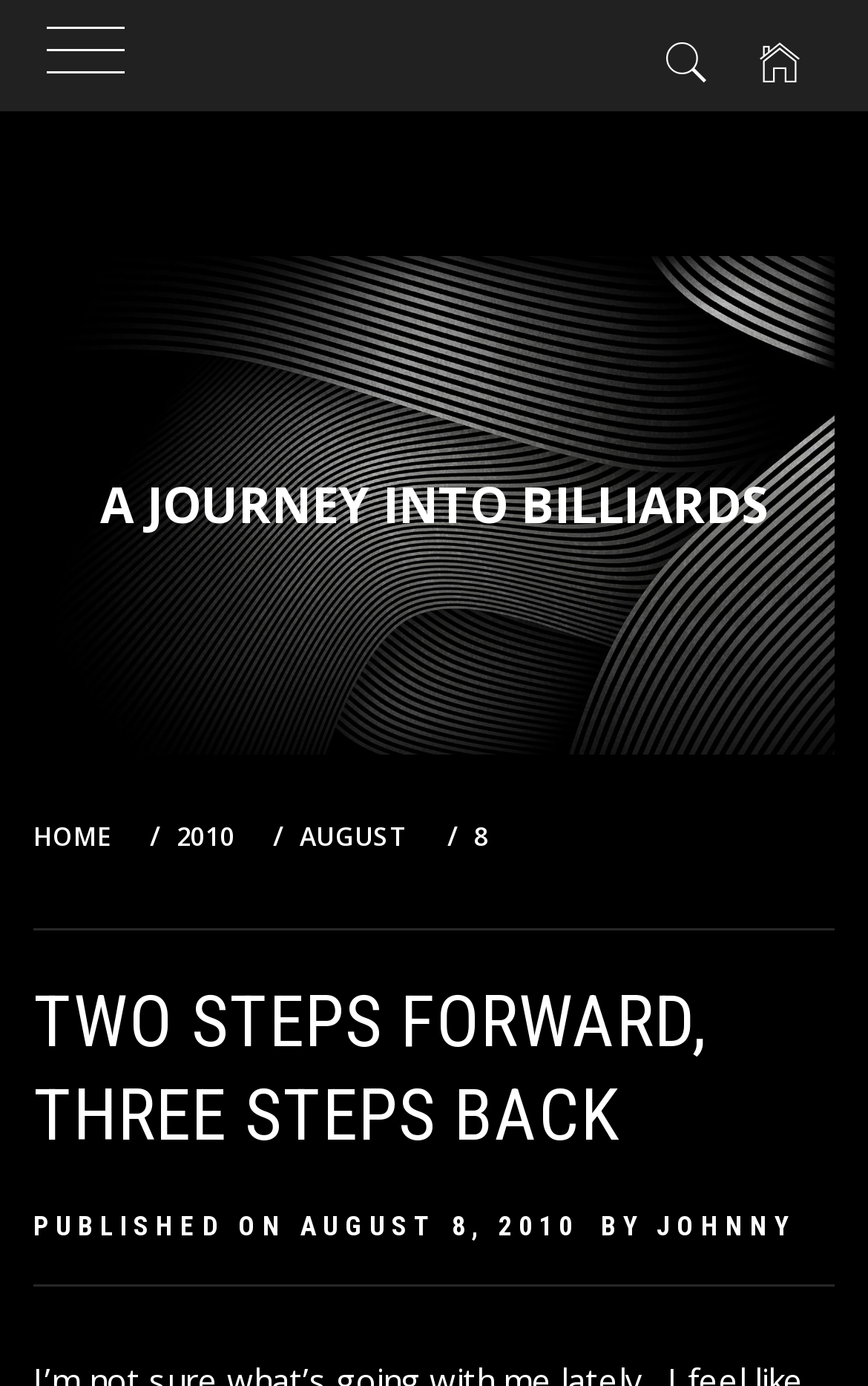Please provide a brief answer to the question using only one word or phrase: 
What is the date of publication?

AUGUST 8, 2010